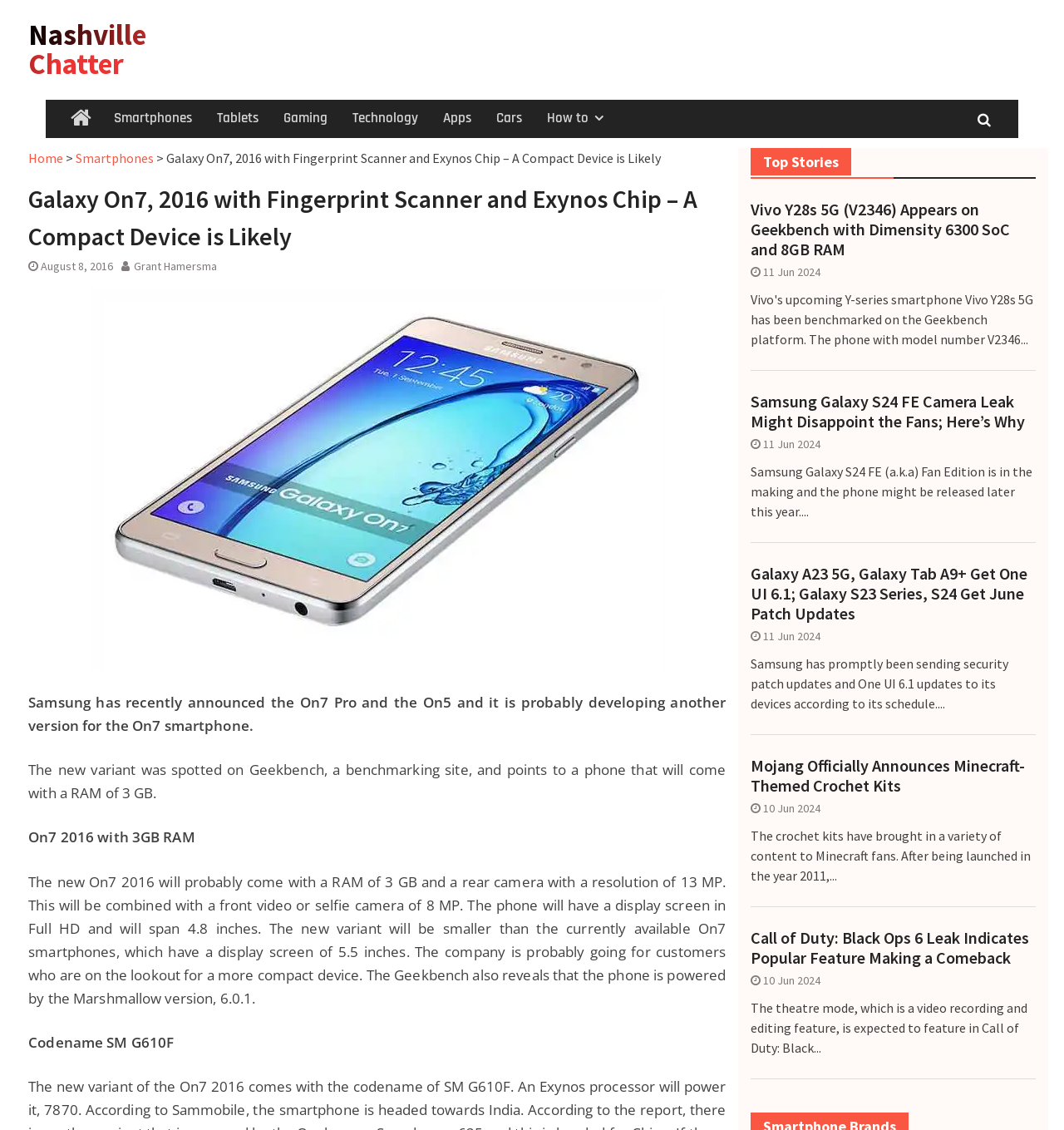Please find the bounding box coordinates of the element that you should click to achieve the following instruction: "Click on the 'Home' link". The coordinates should be presented as four float numbers between 0 and 1: [left, top, right, bottom].

[0.027, 0.133, 0.06, 0.147]